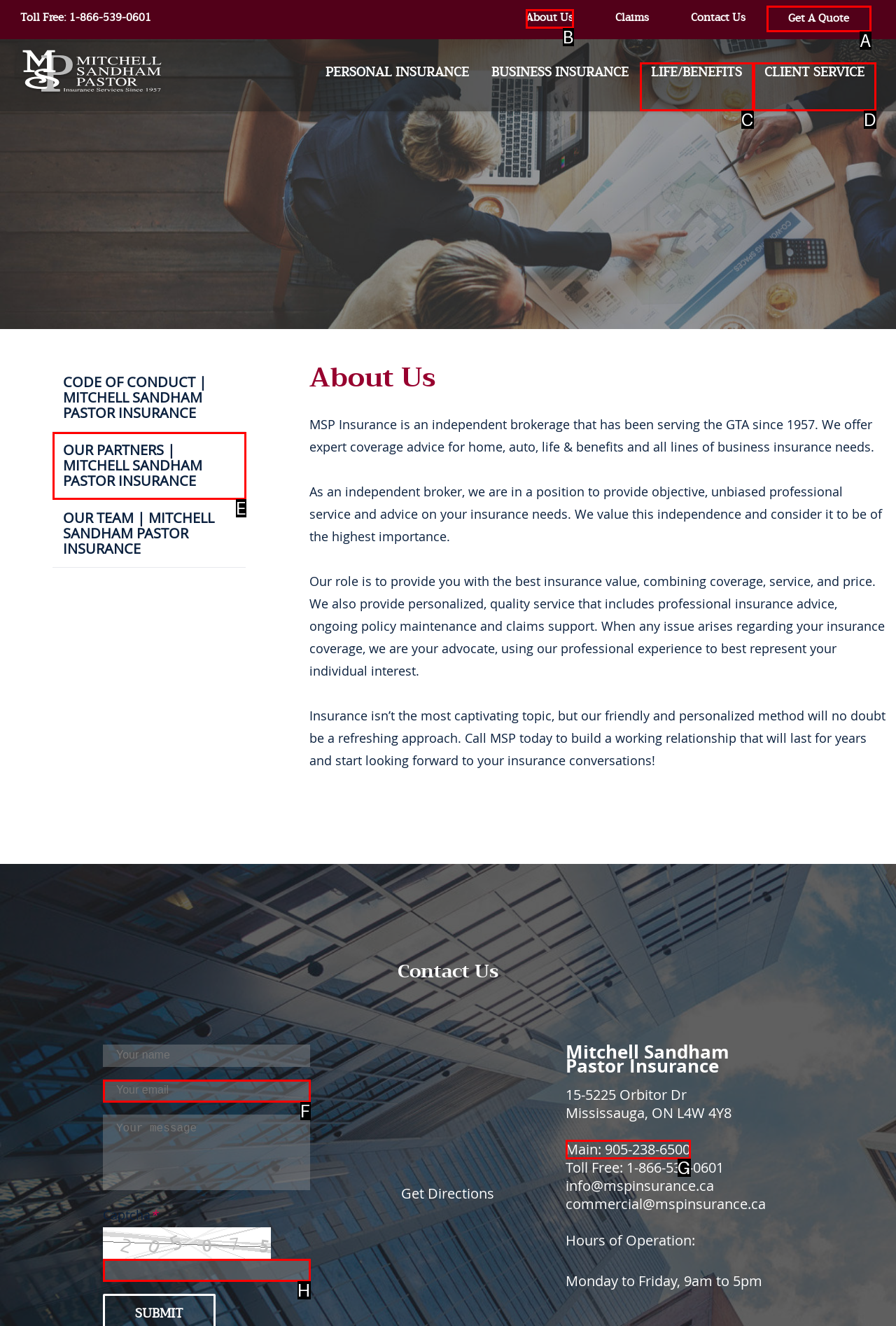What letter corresponds to the UI element described here: Twitter
Reply with the letter from the options provided.

None